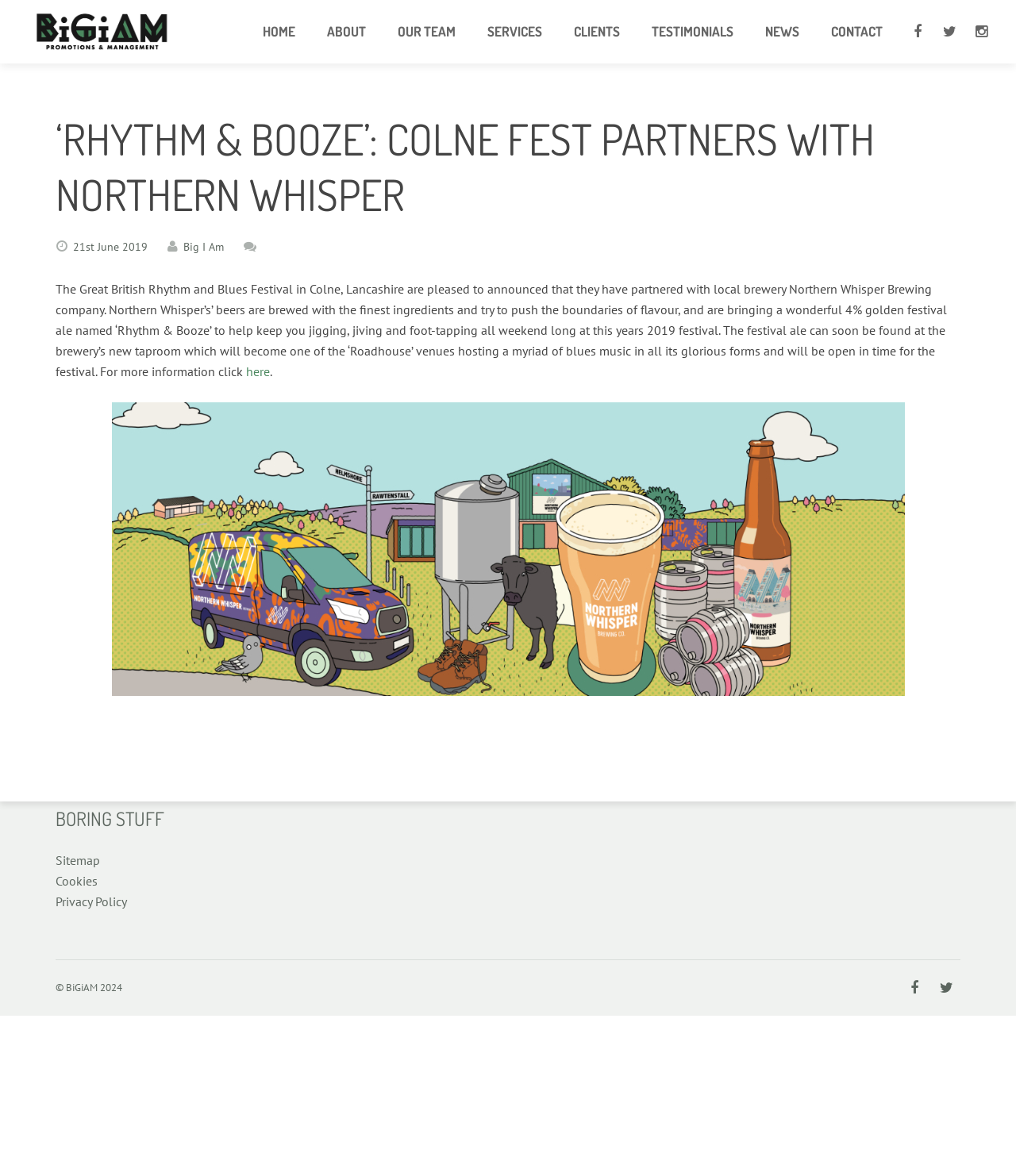Determine the bounding box for the UI element described here: "here".

[0.242, 0.309, 0.266, 0.322]